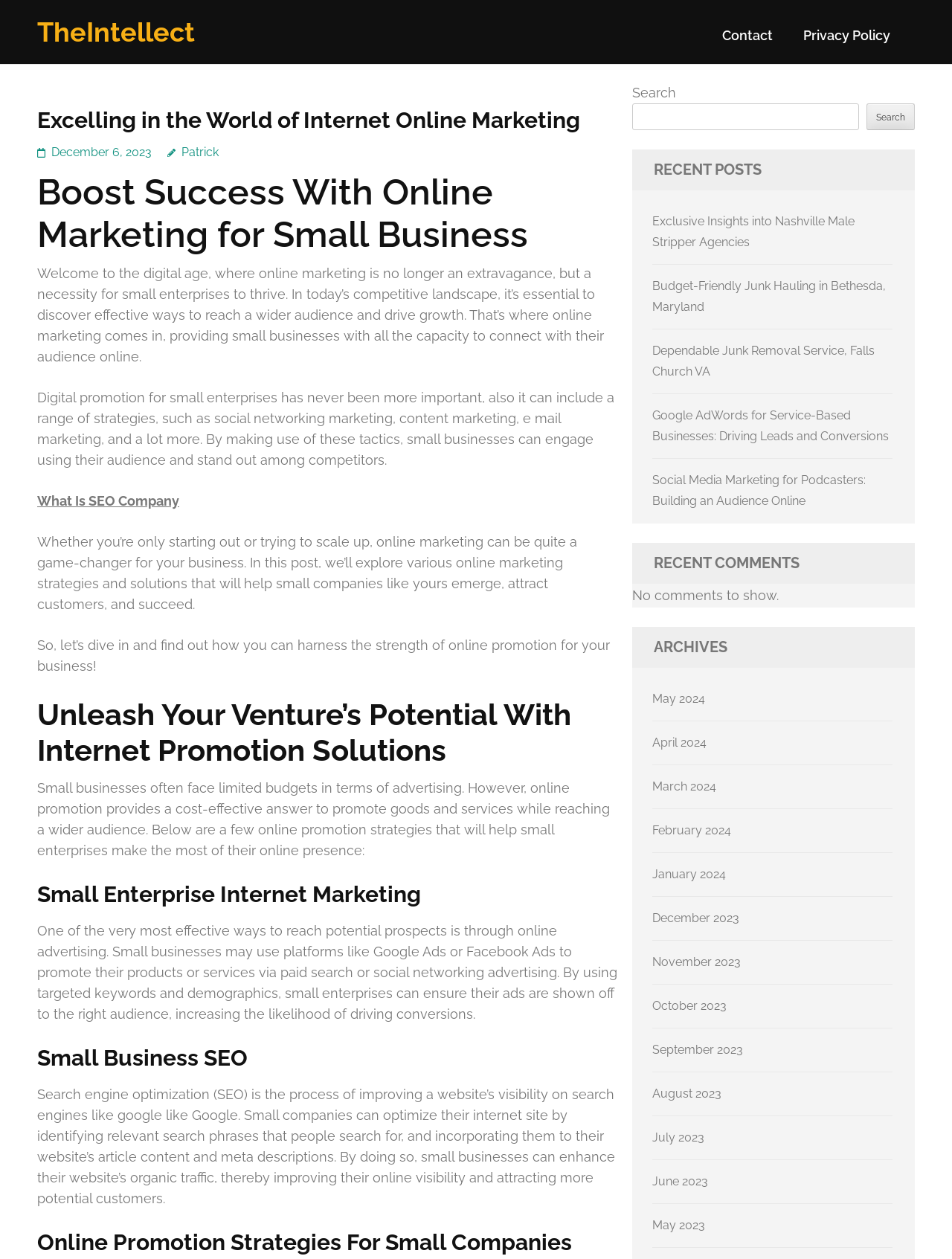Based on the element description: "August 2023", identify the bounding box coordinates for this UI element. The coordinates must be four float numbers between 0 and 1, listed as [left, top, right, bottom].

[0.685, 0.863, 0.758, 0.874]